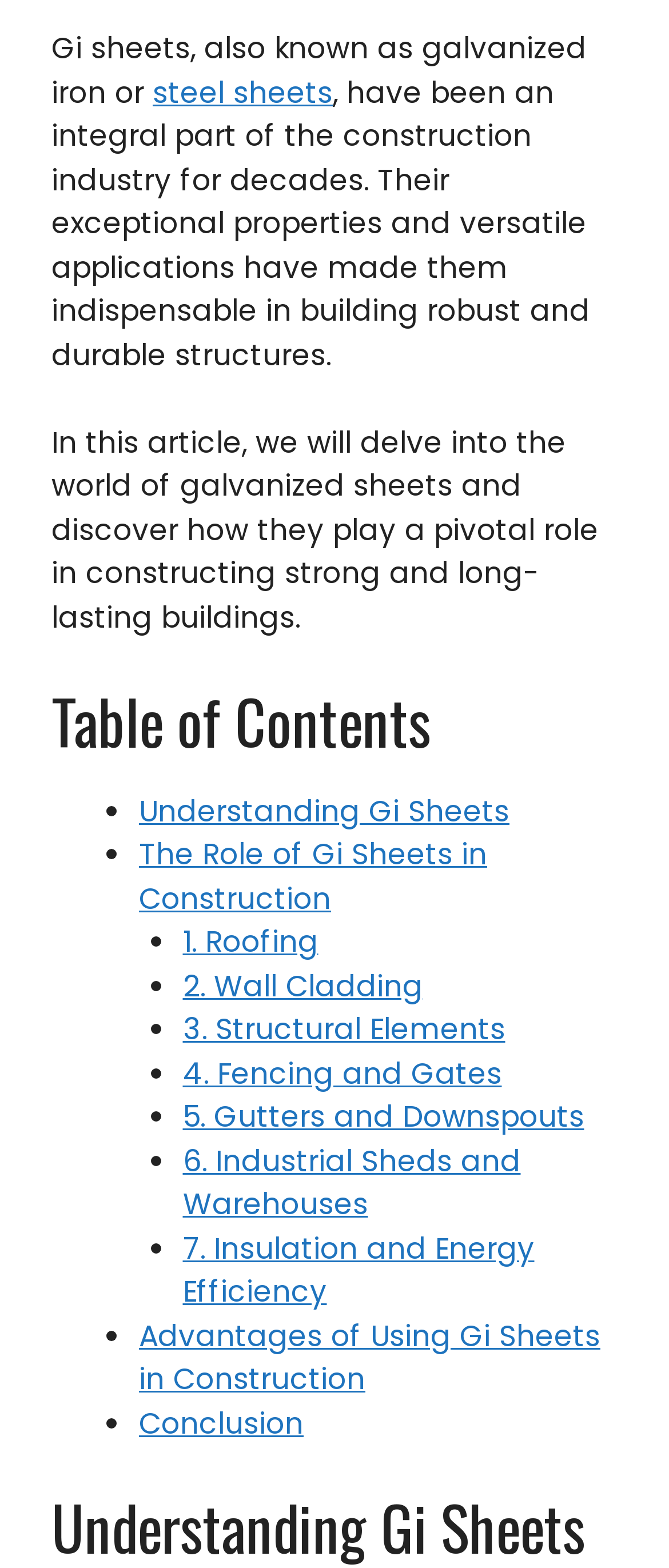Locate the bounding box coordinates of the element's region that should be clicked to carry out the following instruction: "Learn about 'Advantages of Using Gi Sheets in Construction'". The coordinates need to be four float numbers between 0 and 1, i.e., [left, top, right, bottom].

[0.208, 0.839, 0.897, 0.893]